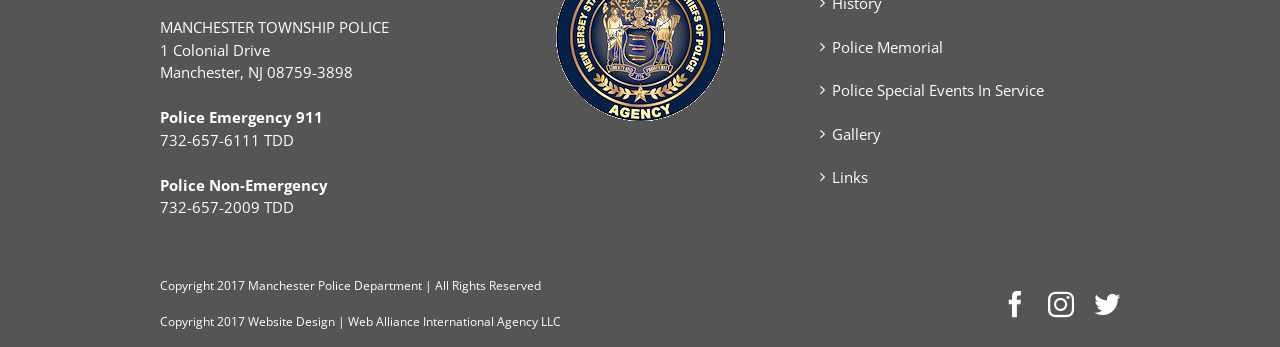Can you identify the bounding box coordinates of the clickable region needed to carry out this instruction: 'Visit Police Memorial'? The coordinates should be four float numbers within the range of 0 to 1, stated as [left, top, right, bottom].

[0.65, 0.103, 0.867, 0.168]